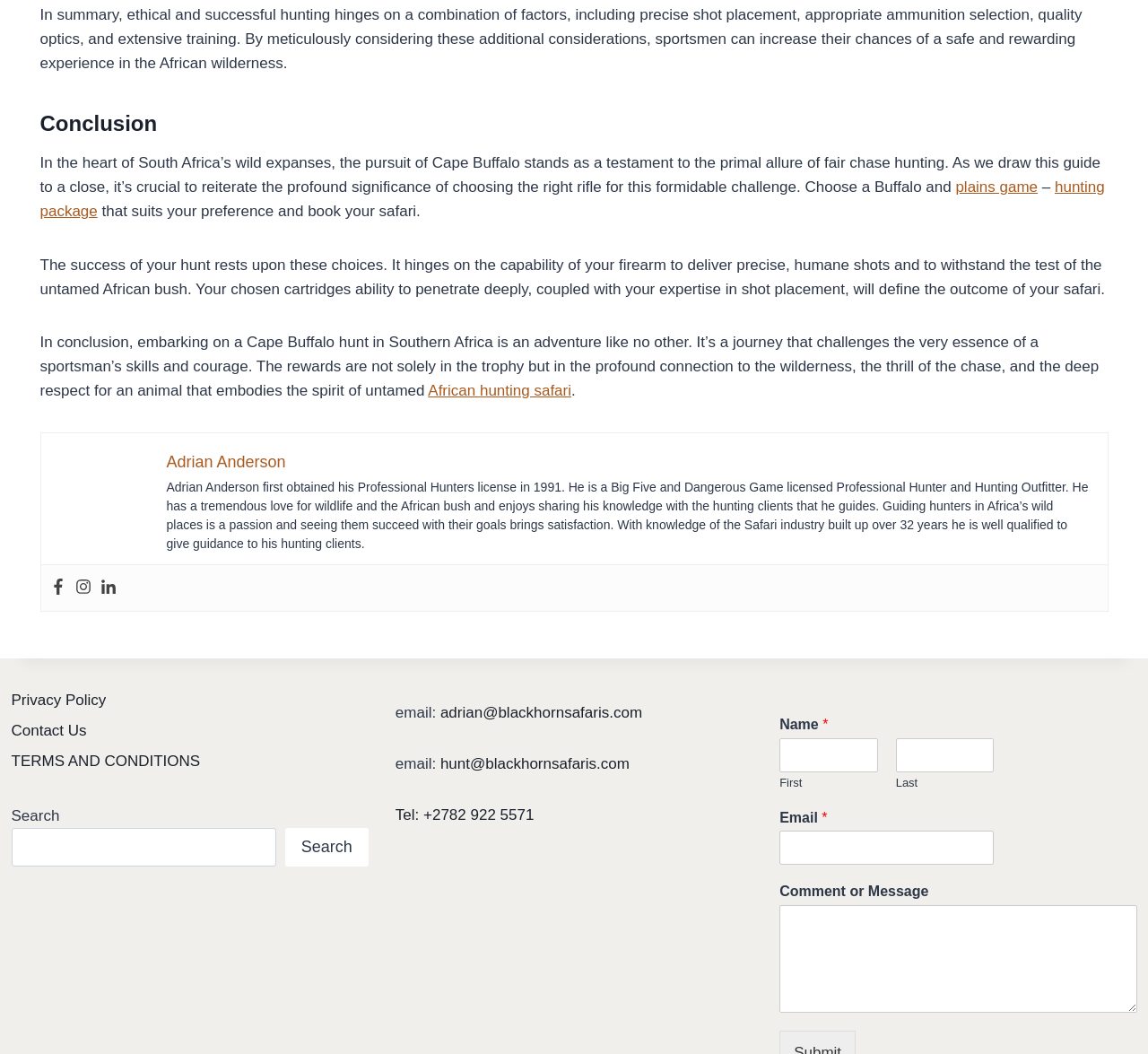Bounding box coordinates should be provided in the format (top-left x, top-left y, bottom-right x, bottom-right y) with all values between 0 and 1. Identify the bounding box for this UI element: Aircraft

None